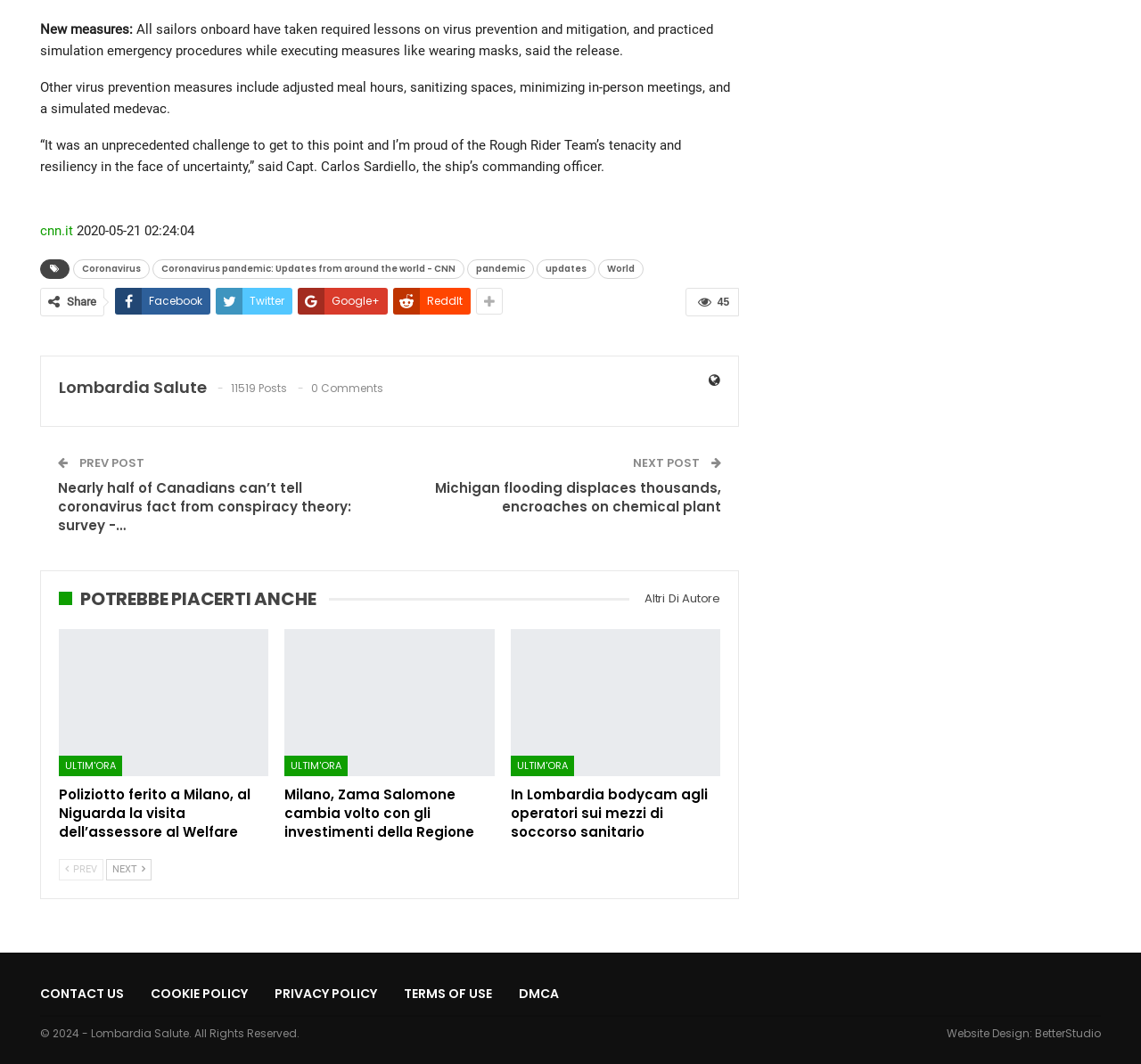Please give the bounding box coordinates of the area that should be clicked to fulfill the following instruction: "Share on Facebook". The coordinates should be in the format of four float numbers from 0 to 1, i.e., [left, top, right, bottom].

[0.101, 0.271, 0.184, 0.296]